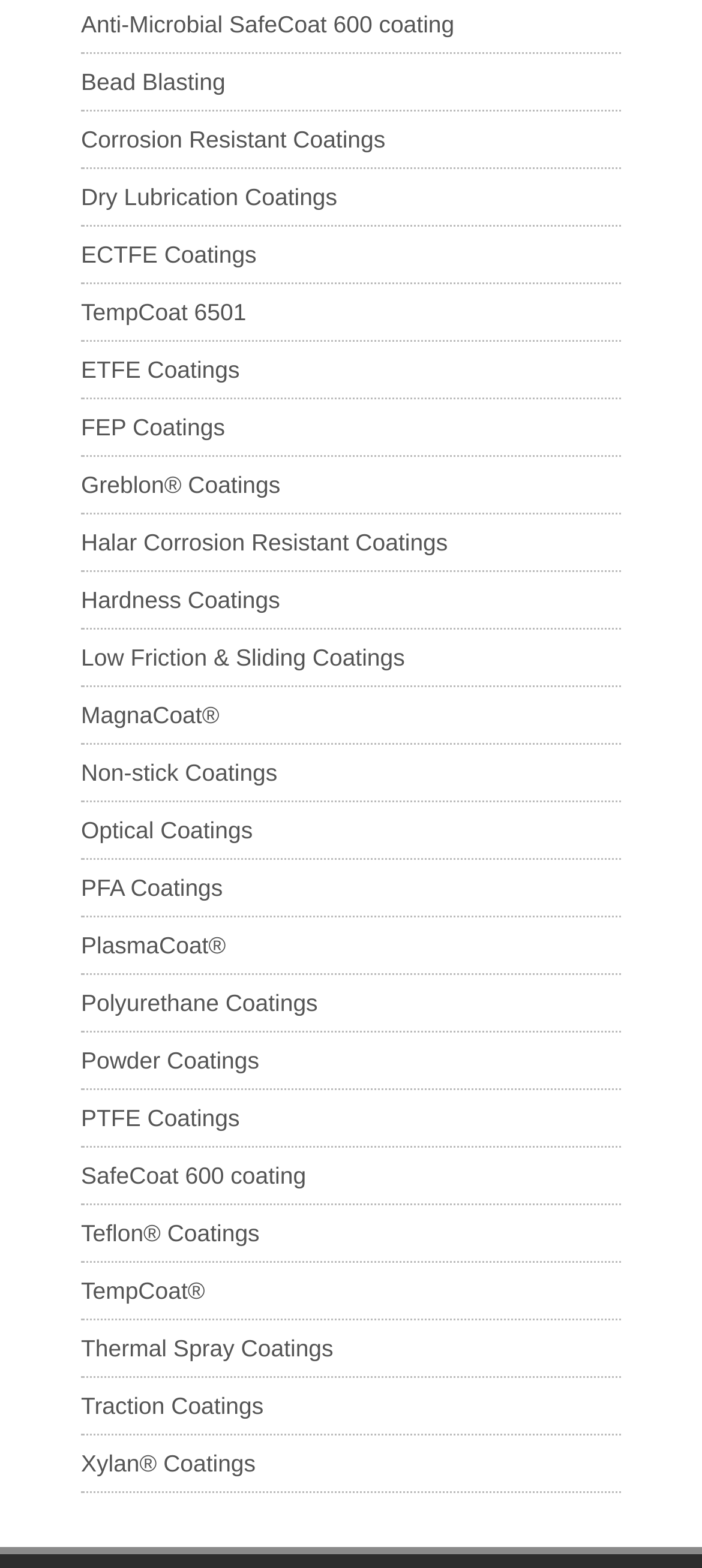Could you find the bounding box coordinates of the clickable area to complete this instruction: "read disclaimer"?

None